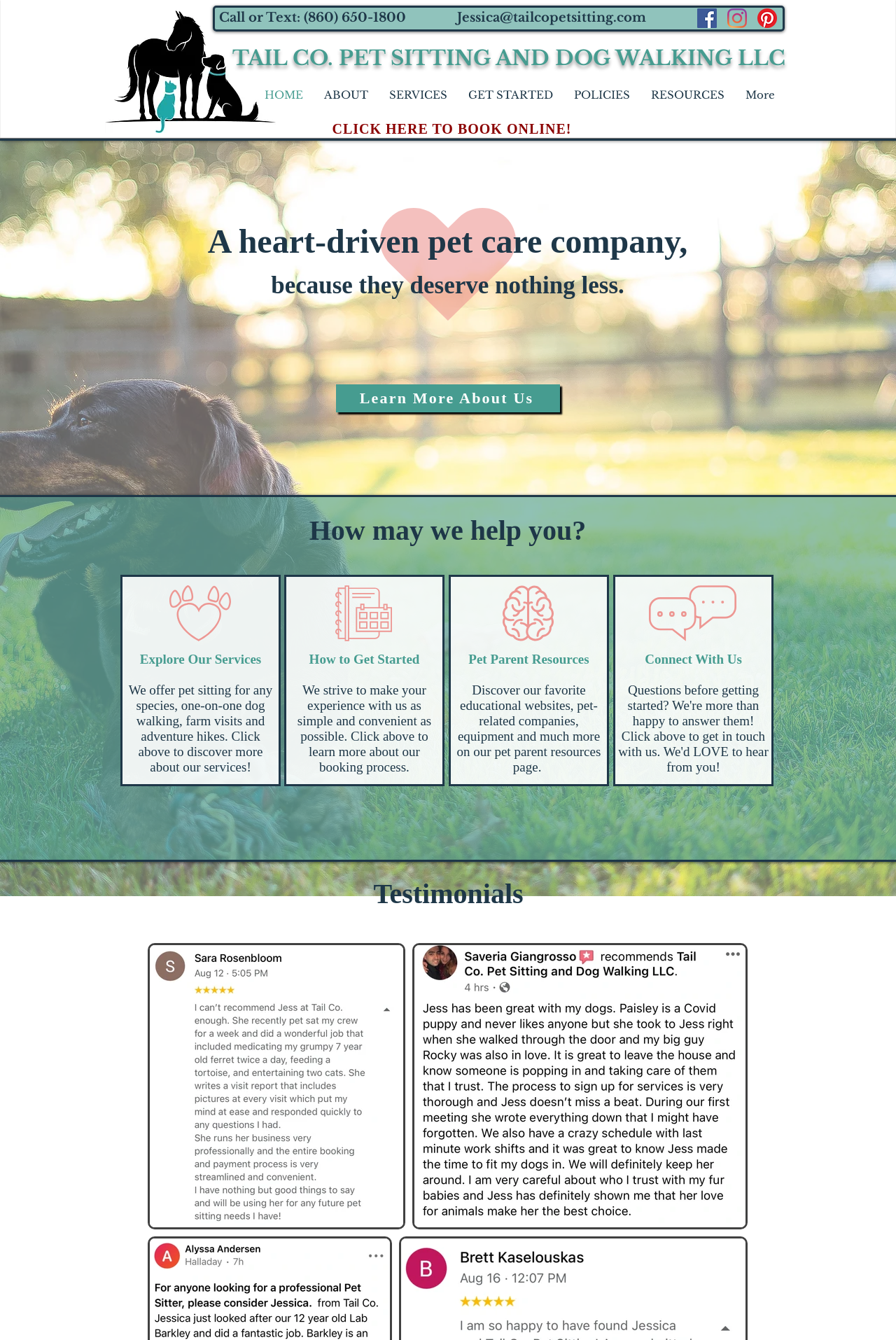Extract the main title from the webpage.


A heart-driven pet care company,
because they deserve nothing less.